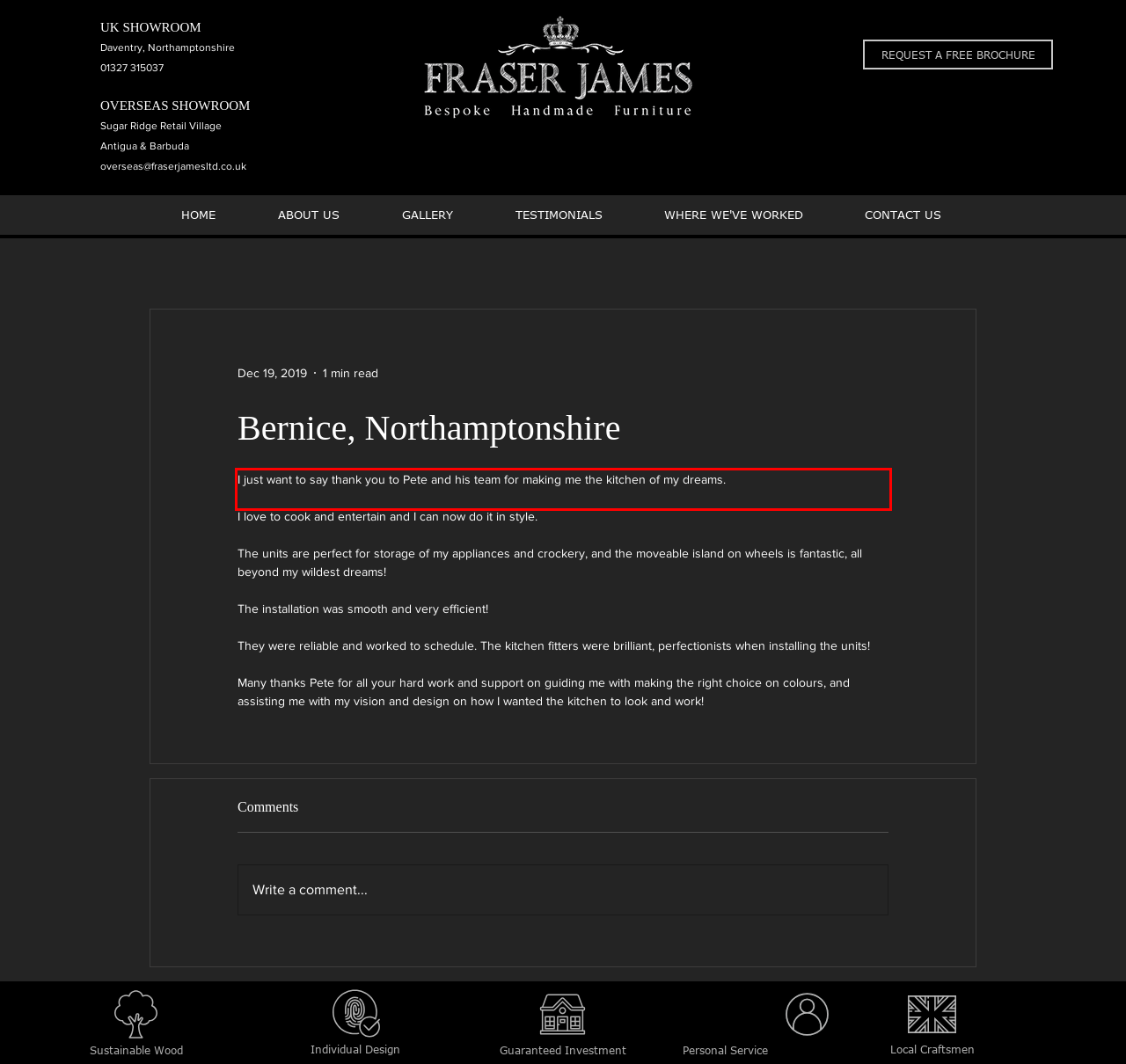Observe the screenshot of the webpage that includes a red rectangle bounding box. Conduct OCR on the content inside this red bounding box and generate the text.

I just want to say thank you to Pete and his team for making me the kitchen of my dreams.